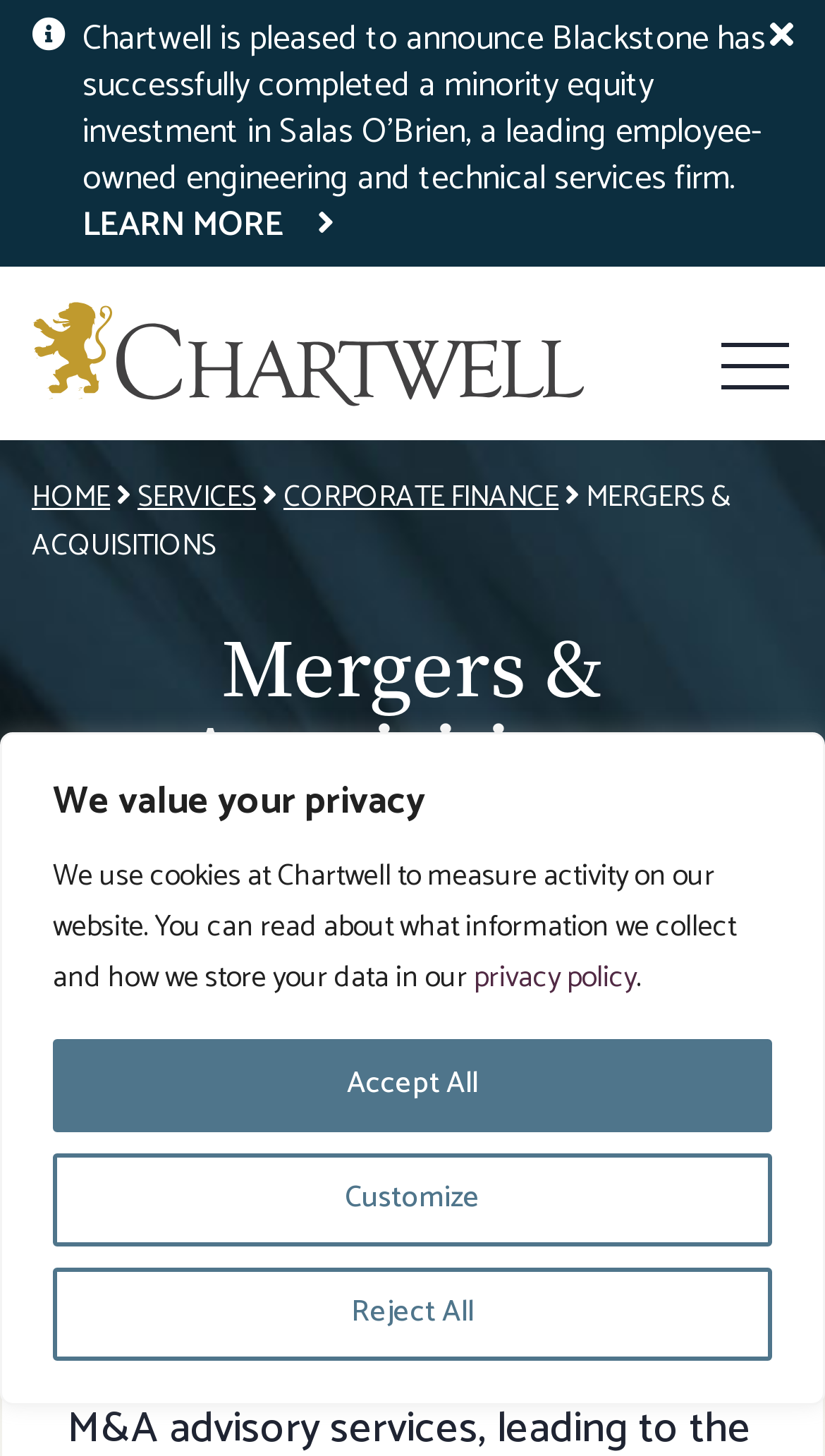Provide the bounding box coordinates of the HTML element described by the text: "Services". The coordinates should be in the format [left, top, right, bottom] with values between 0 and 1.

[0.167, 0.326, 0.31, 0.359]